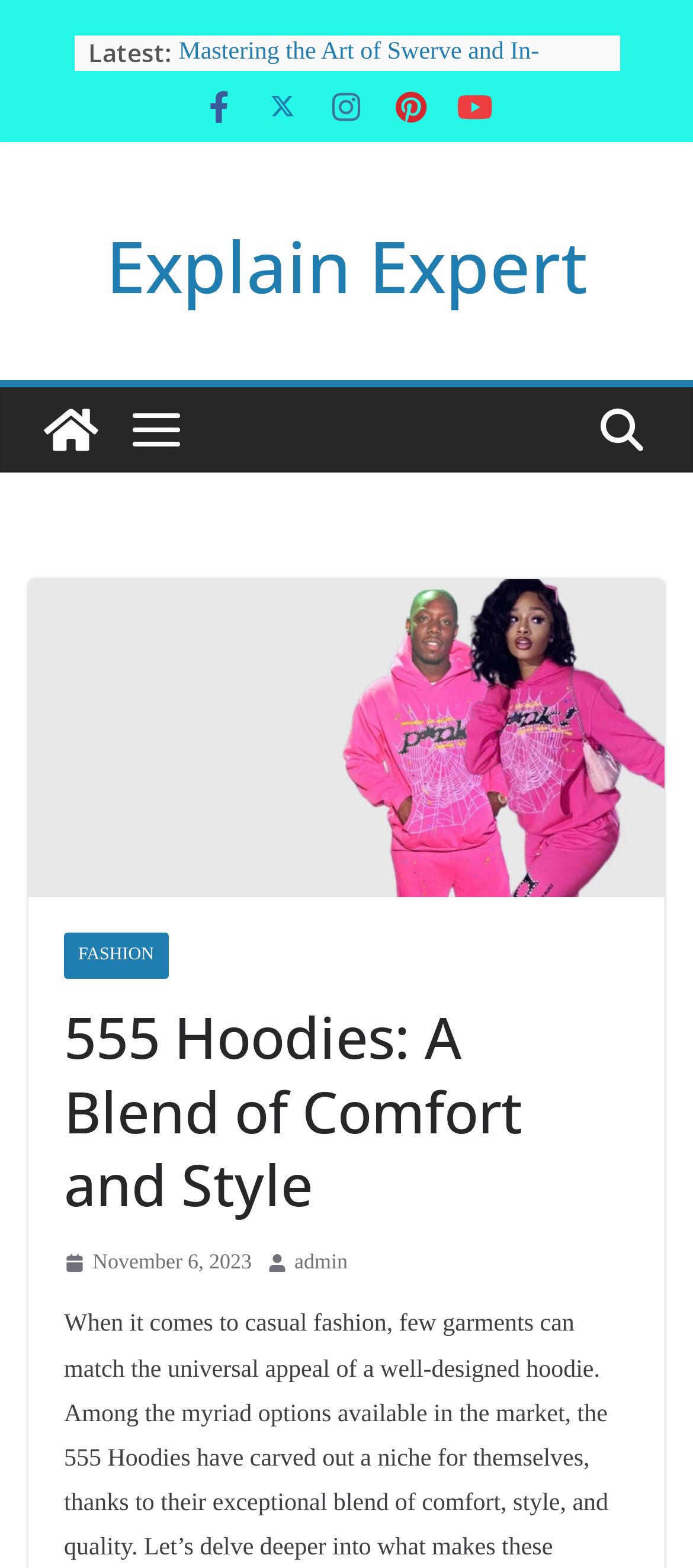Pinpoint the bounding box coordinates of the element to be clicked to execute the instruction: "Check the date of the article".

[0.092, 0.793, 0.363, 0.817]